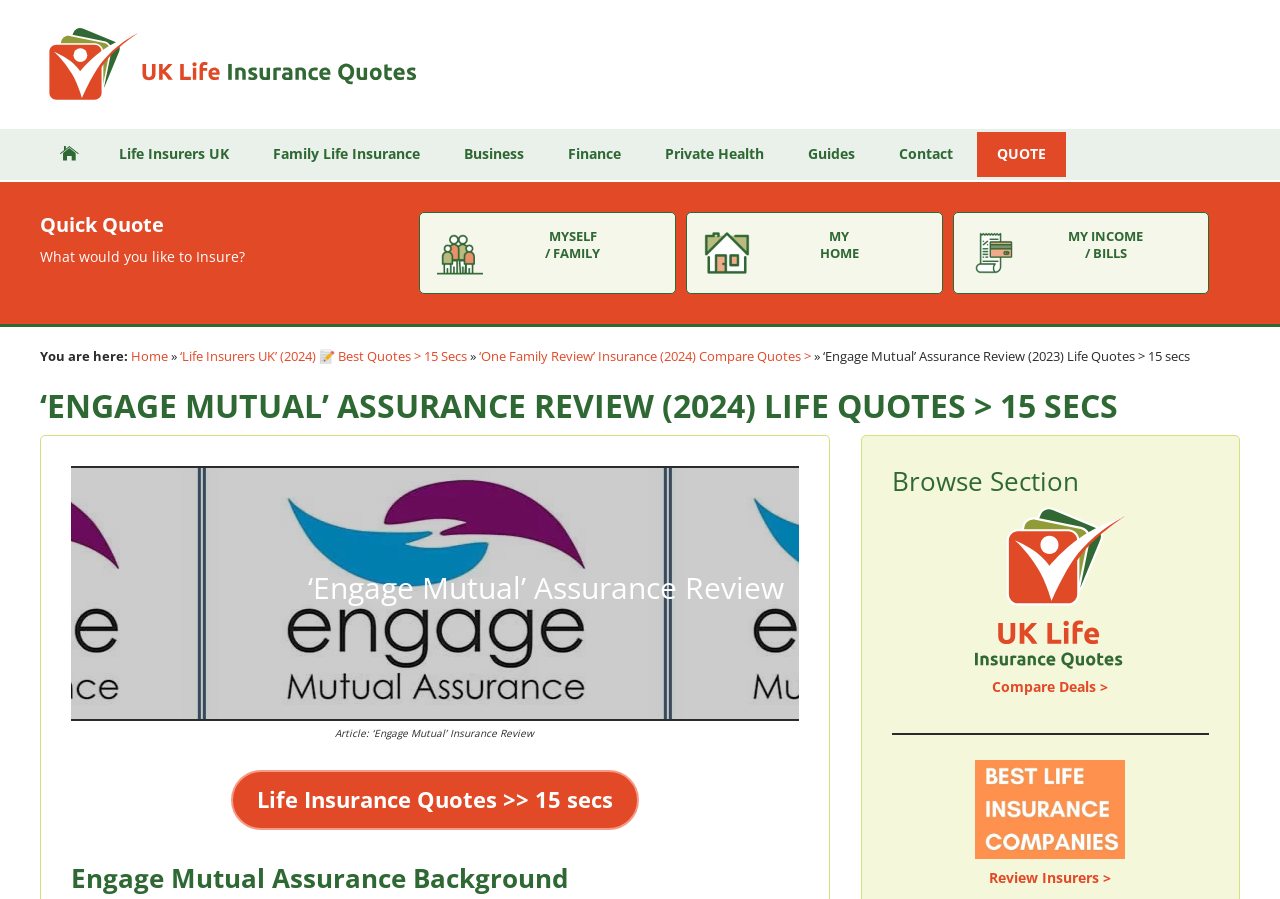Please specify the bounding box coordinates of the clickable region to carry out the following instruction: "Get online UK life insurance quotes in 15 seconds". The coordinates should be four float numbers between 0 and 1, in the format [left, top, right, bottom].

[0.762, 0.721, 0.879, 0.742]